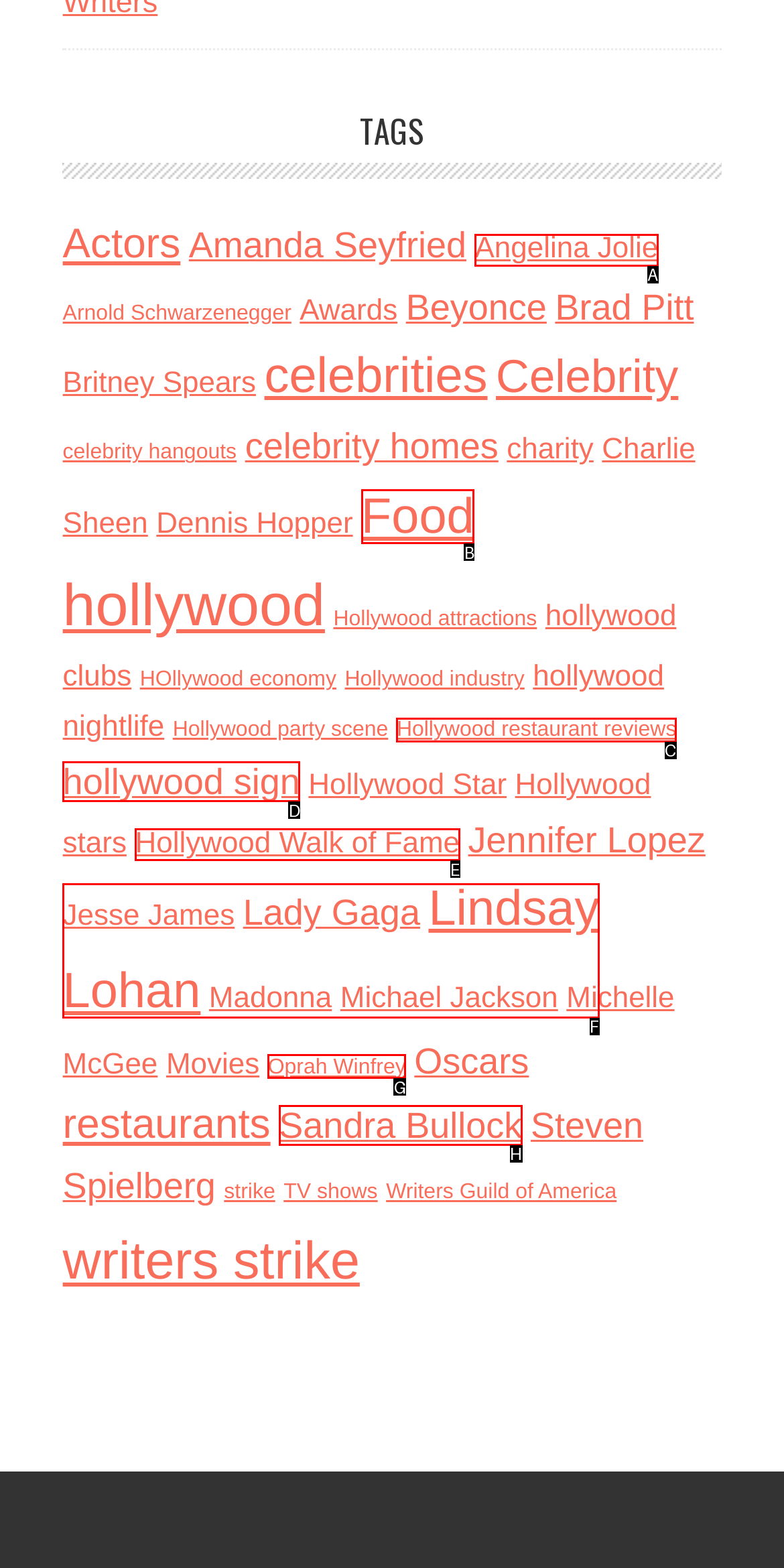Select the letter from the given choices that aligns best with the description: Hollywood Walk of Fame. Reply with the specific letter only.

E